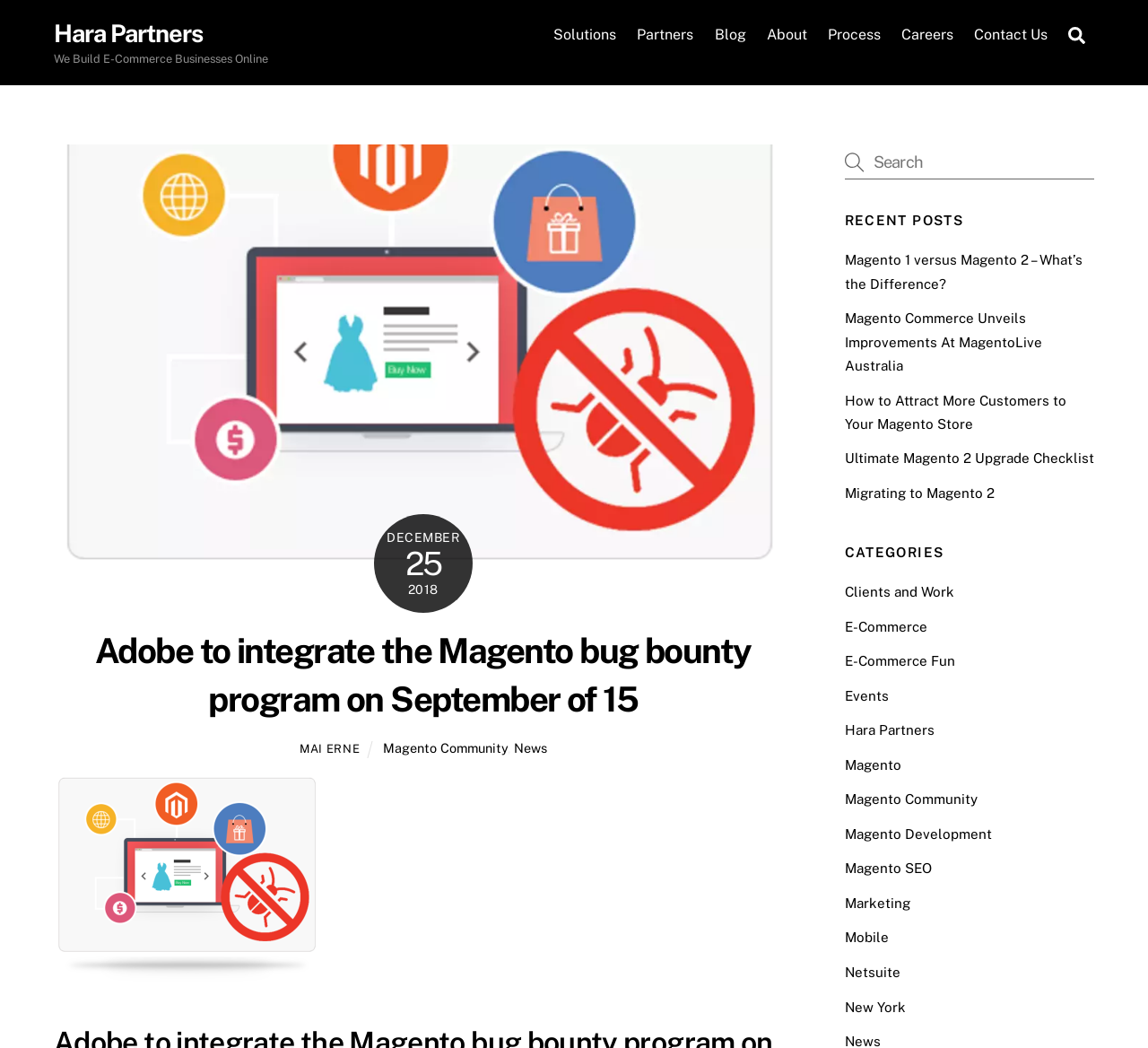Give a concise answer of one word or phrase to the question: 
How many links are there in the main navigation?

7